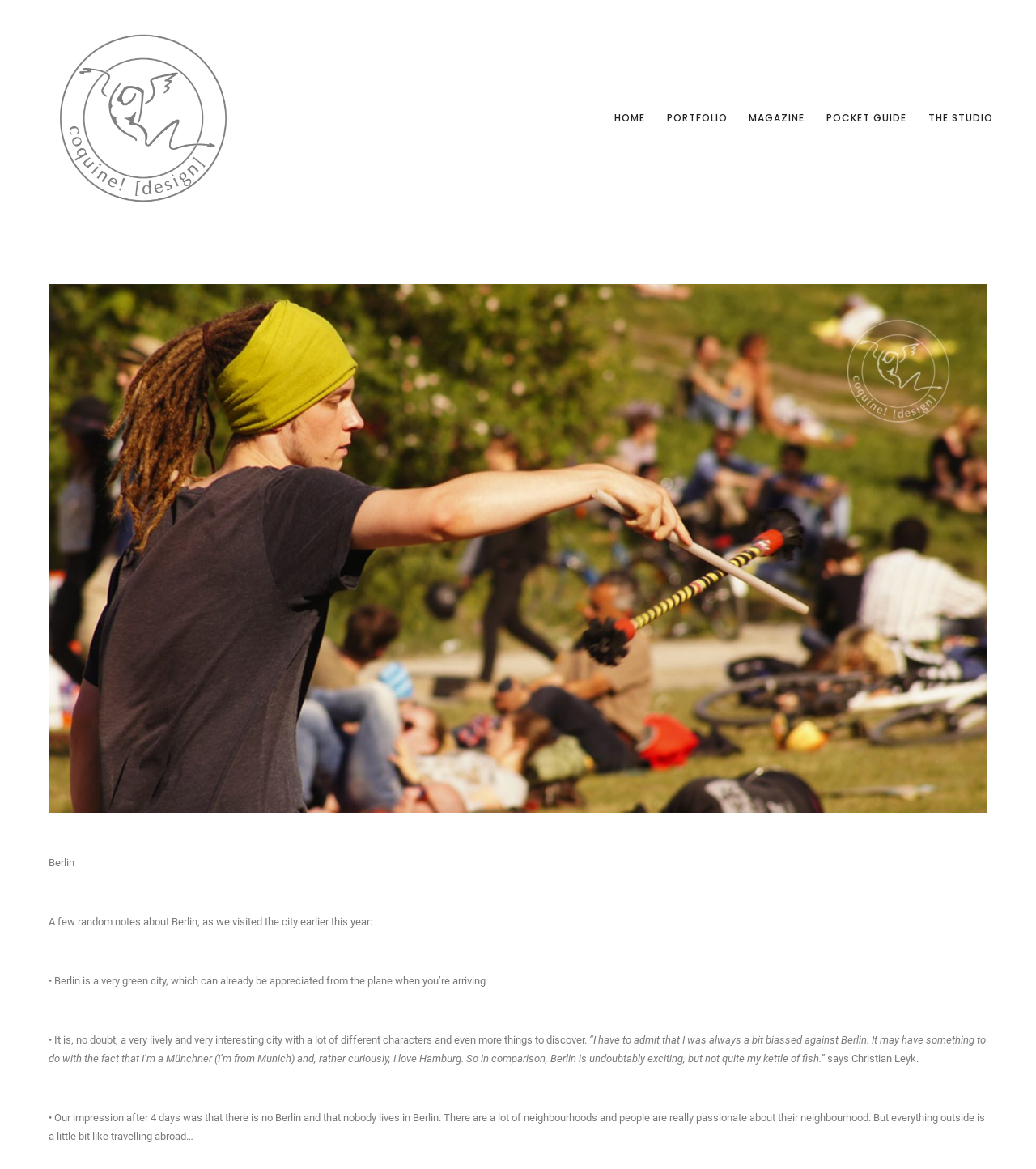Detail the webpage's structure and highlights in your description.

The webpage is about Berlin, with a focus on personal experiences and impressions of the city. At the top left, there is a small link, followed by a row of navigation links, including "HOME", "PORTFOLIO", "MAGAZINE", "POCKET GUIDE", and "THE STUDIO", which are positioned horizontally and centered at the top of the page.

Below the navigation links, the title "Berlin" is displayed prominently. The main content of the page is a series of short paragraphs and notes about Berlin, written in a personal and conversational tone. The text is arranged vertically, with each paragraph or note separated by a small gap.

The first note mentions that Berlin is a very green city, which can be appreciated from the plane when arriving. The second note describes Berlin as a lively and interesting city with a lot of different characters and things to discover. The third note is a quote from someone named Christian Leyk, who shares his biased impression of Berlin as a Münchner (someone from Munich). The quote is indented and set apart from the rest of the text.

The final note on the page describes the impression of Berlin after 4 days, highlighting the diversity of neighborhoods and the passion of people for their local areas. Overall, the webpage presents a personal and subjective view of Berlin, with a focus on the city's character and atmosphere.